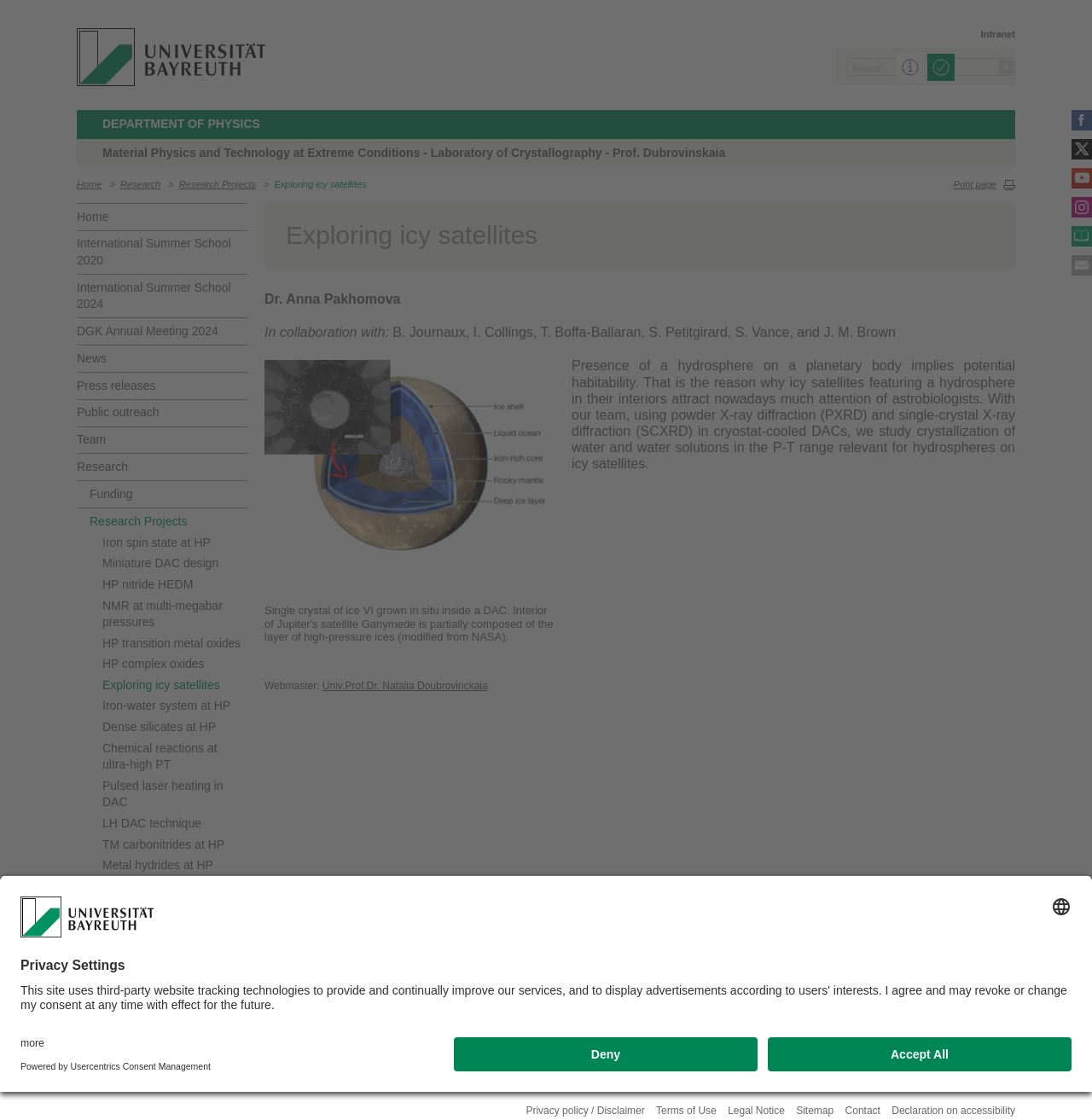Extract the bounding box coordinates for the HTML element that matches this description: "Public outreach". The coordinates should be four float numbers between 0 and 1, i.e., [left, top, right, bottom].

[0.07, 0.356, 0.227, 0.381]